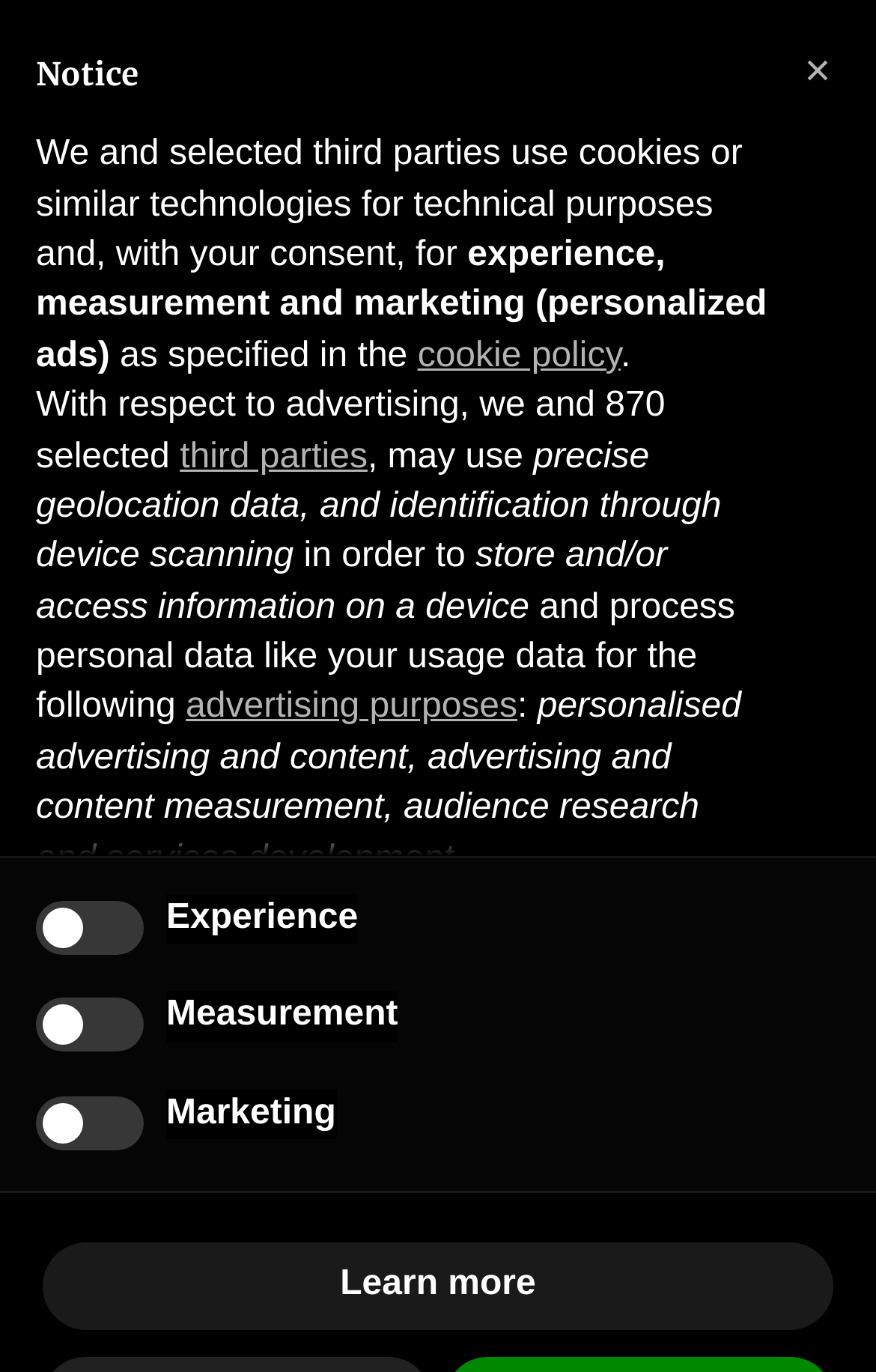What is the name of the event mentioned on the webpage?
Look at the screenshot and respond with one word or a short phrase.

Sagra Asparago Bianco